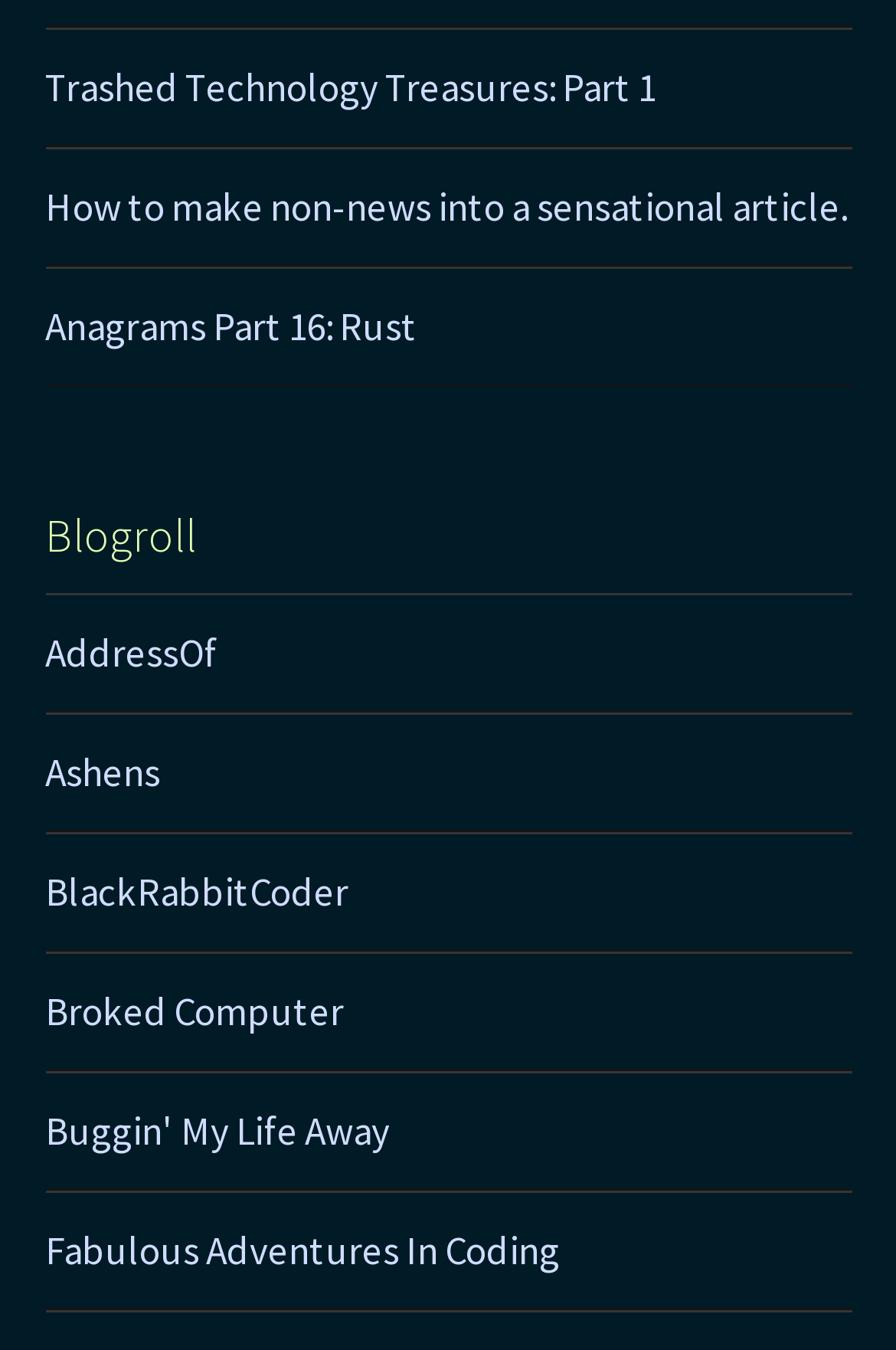Pinpoint the bounding box coordinates of the clickable element to carry out the following instruction: "View Broked Computer."

[0.05, 0.73, 0.383, 0.767]